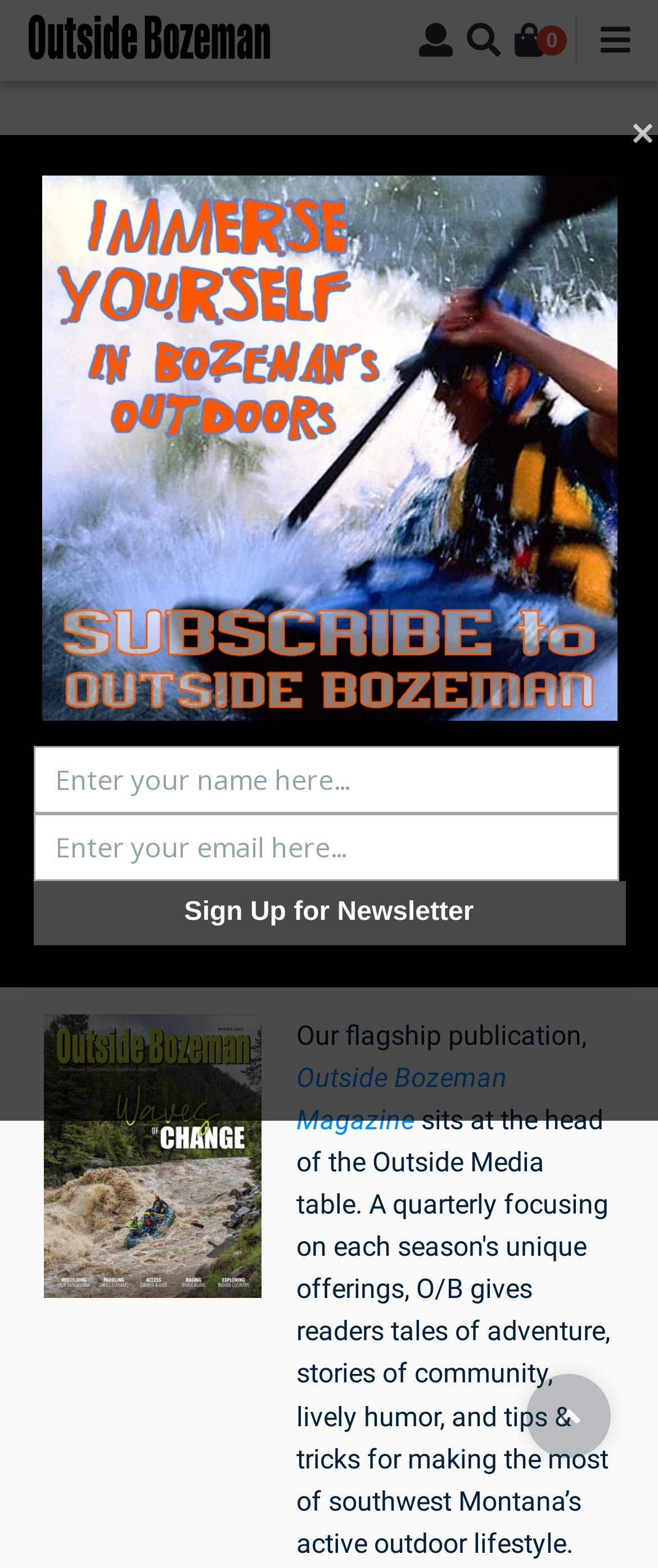Provide a one-word or brief phrase answer to the question:
What is the first link on the webpage?

Skip to main content